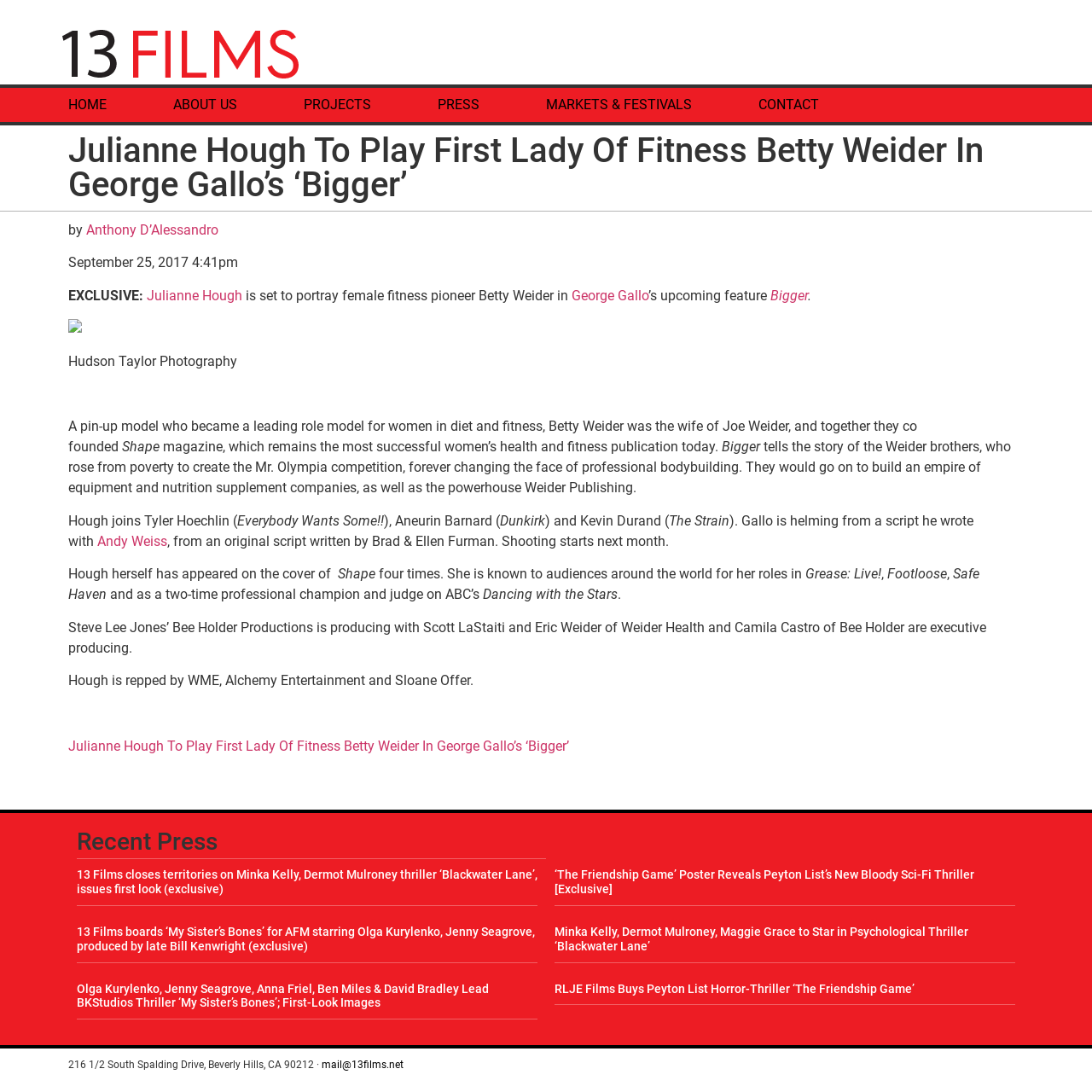Please identify the bounding box coordinates of the clickable area that will allow you to execute the instruction: "Contact 13 Films".

[0.295, 0.97, 0.37, 0.981]